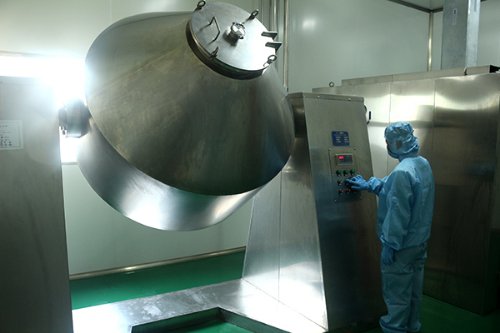What is the shape of the mixing bowl?
Use the information from the screenshot to give a comprehensive response to the question.

The machine, characterized by its large, dome-shaped mixing bowl, appears to be part of a pharmaceutical production line, likely utilized for mixing raw materials or formulations, suggesting that the mixing bowl is dome-shaped.